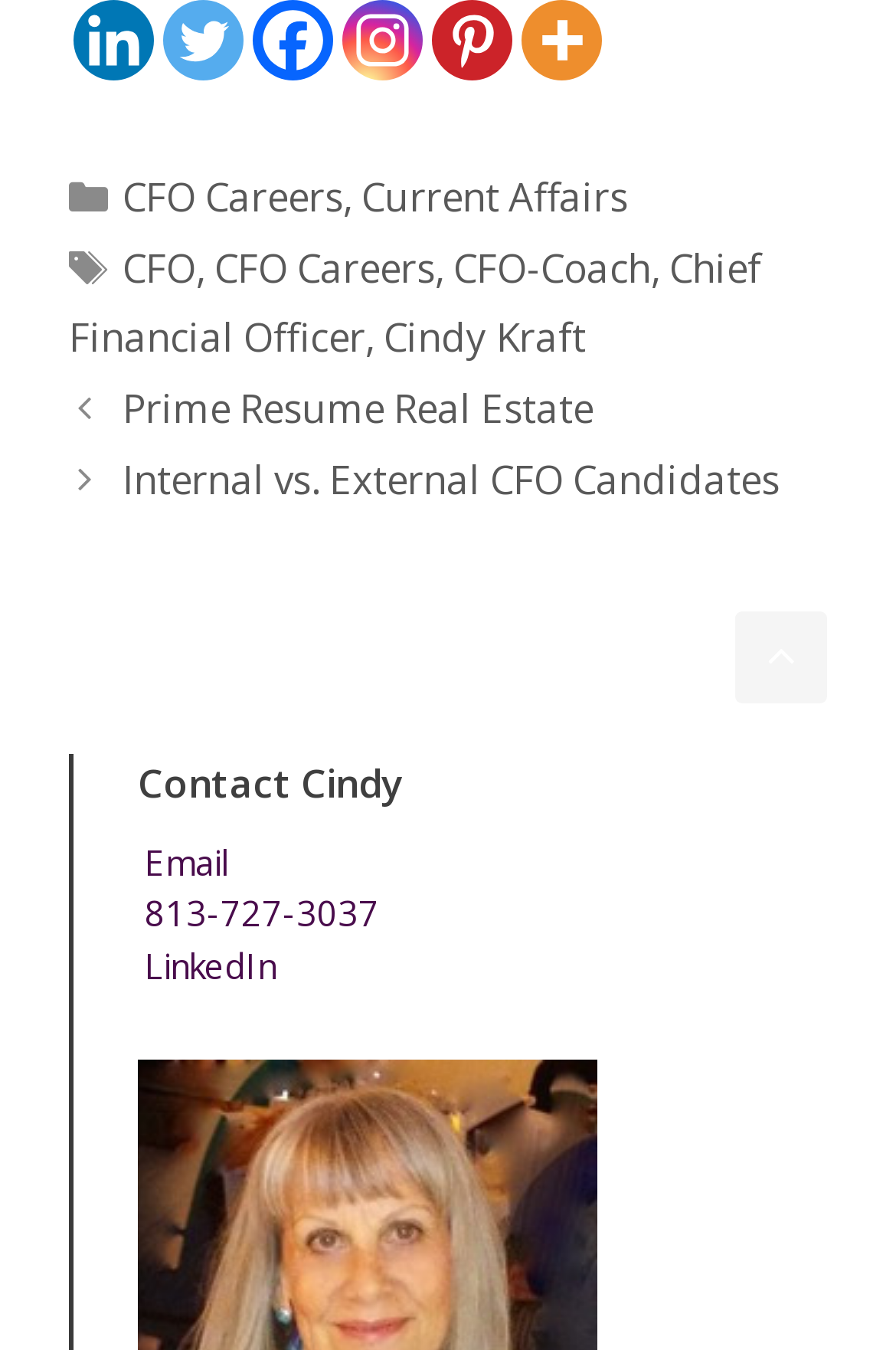How many tags are mentioned in the footer?
From the image, respond with a single word or phrase.

5